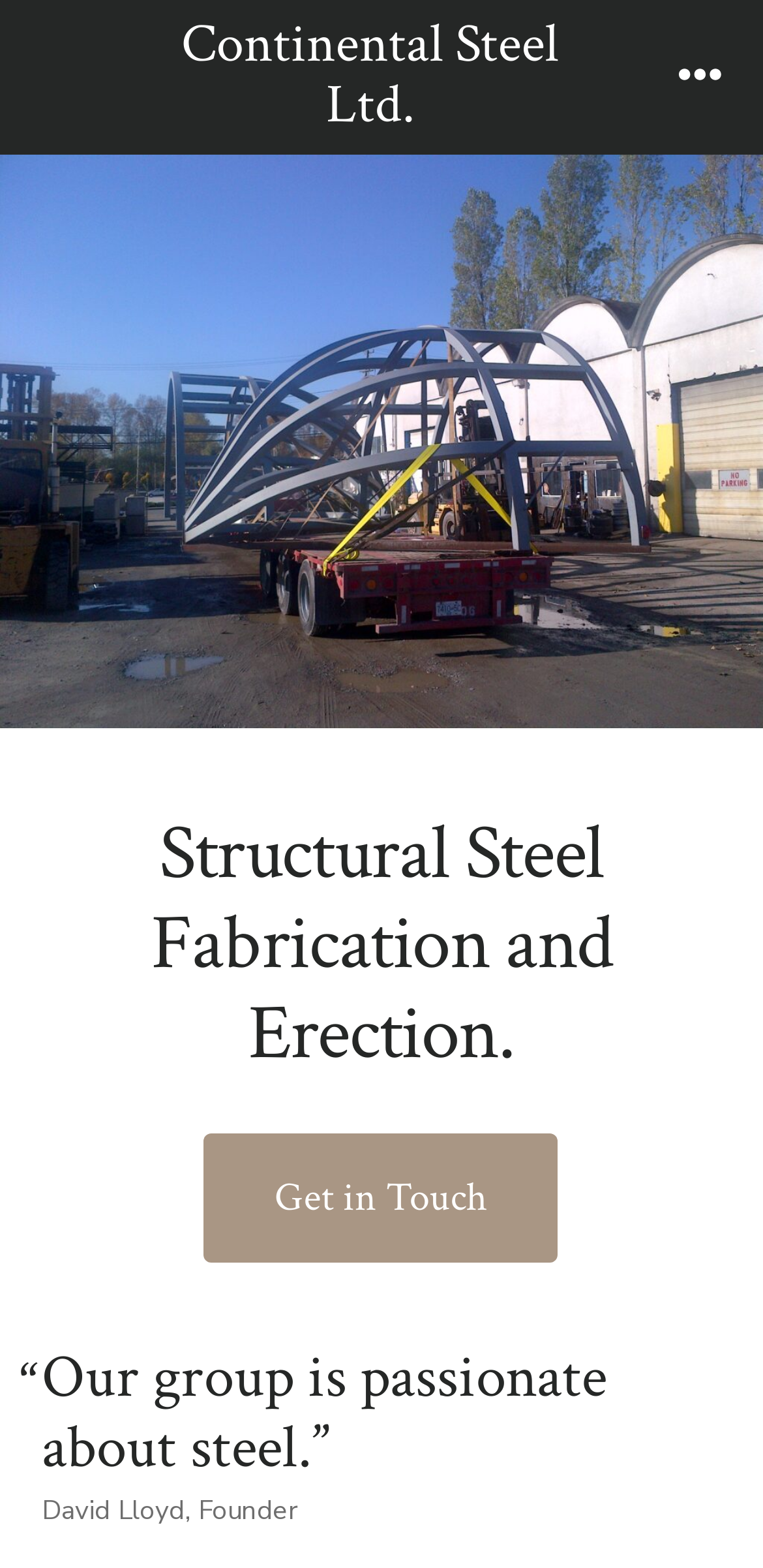Please provide the main heading of the webpage content.

Continental Steel Ltd.